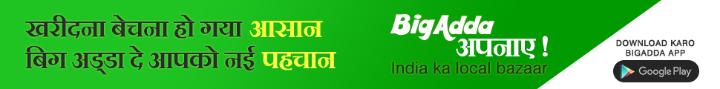Describe the image with as much detail as possible.

This image promotes BigAdda, an app designed to make local shopping easier and more accessible in India. The advertisement features a vibrant green background, complemented by contrasting yellow and white text. The Hindi text encourages users by stating that "shopping has become easy" and emphasizes that BigAdda provides a new experience. The slogan "India ka local bazaar" highlights the app's focus on local markets, inviting users to explore nearby offerings. Additionally, a call to action prompts viewers to download the app, with a Google Play badge included for easy access.